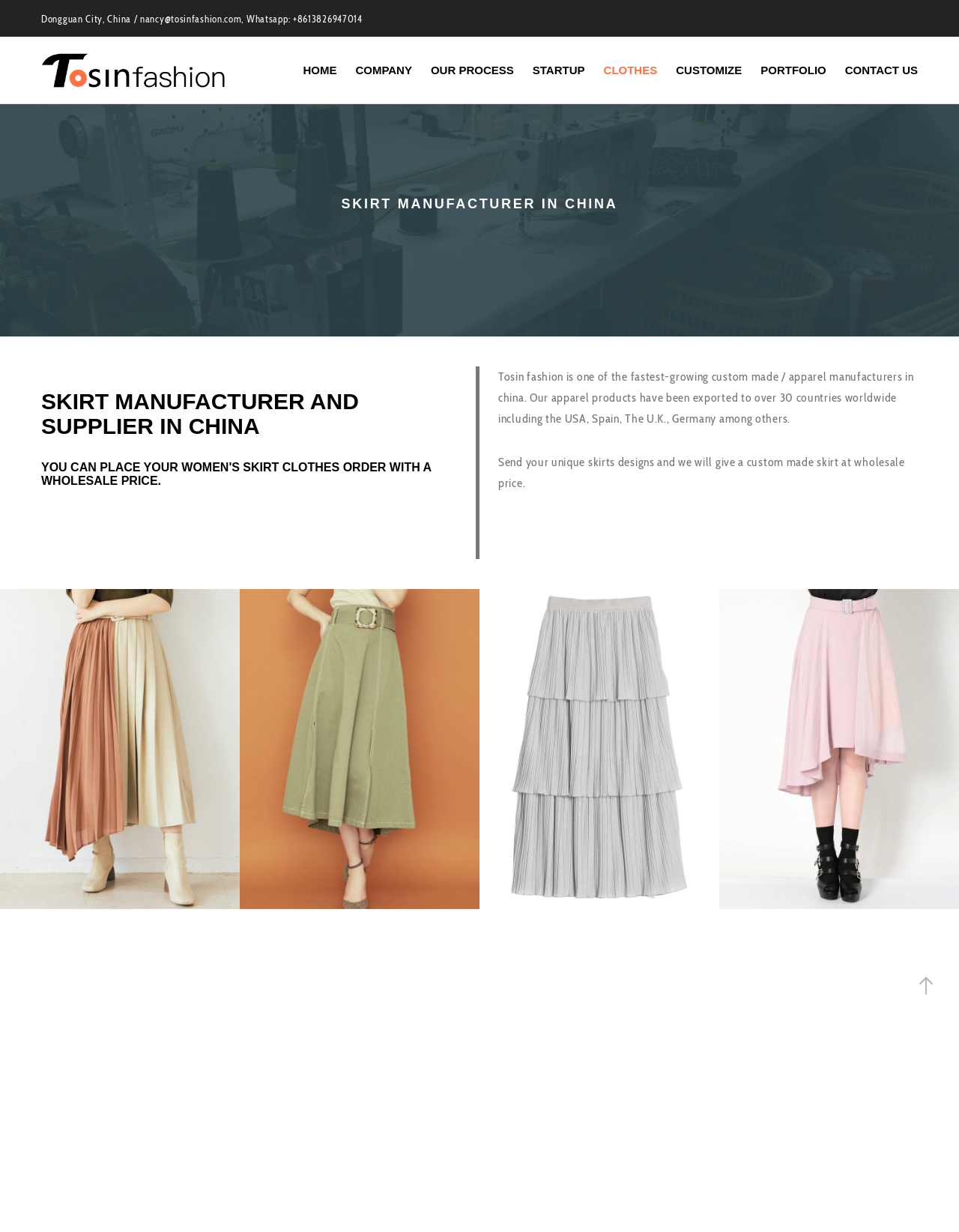Please locate the bounding box coordinates of the element that should be clicked to complete the given instruction: "Click the 'My Blog' link".

[0.043, 0.057, 0.236, 0.088]